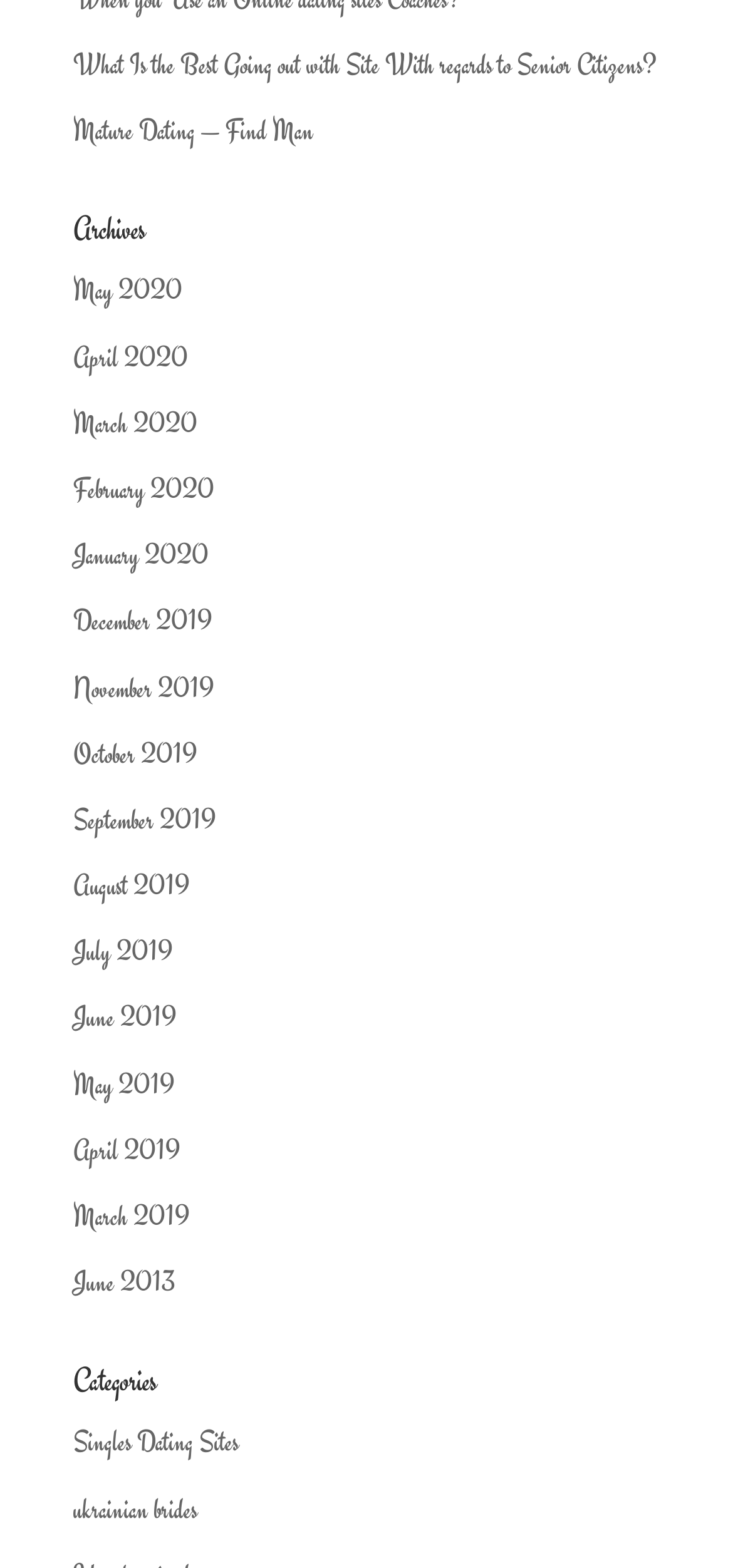Please identify the bounding box coordinates of the area that needs to be clicked to fulfill the following instruction: "Go to 'May 2020'."

[0.1, 0.174, 0.249, 0.197]